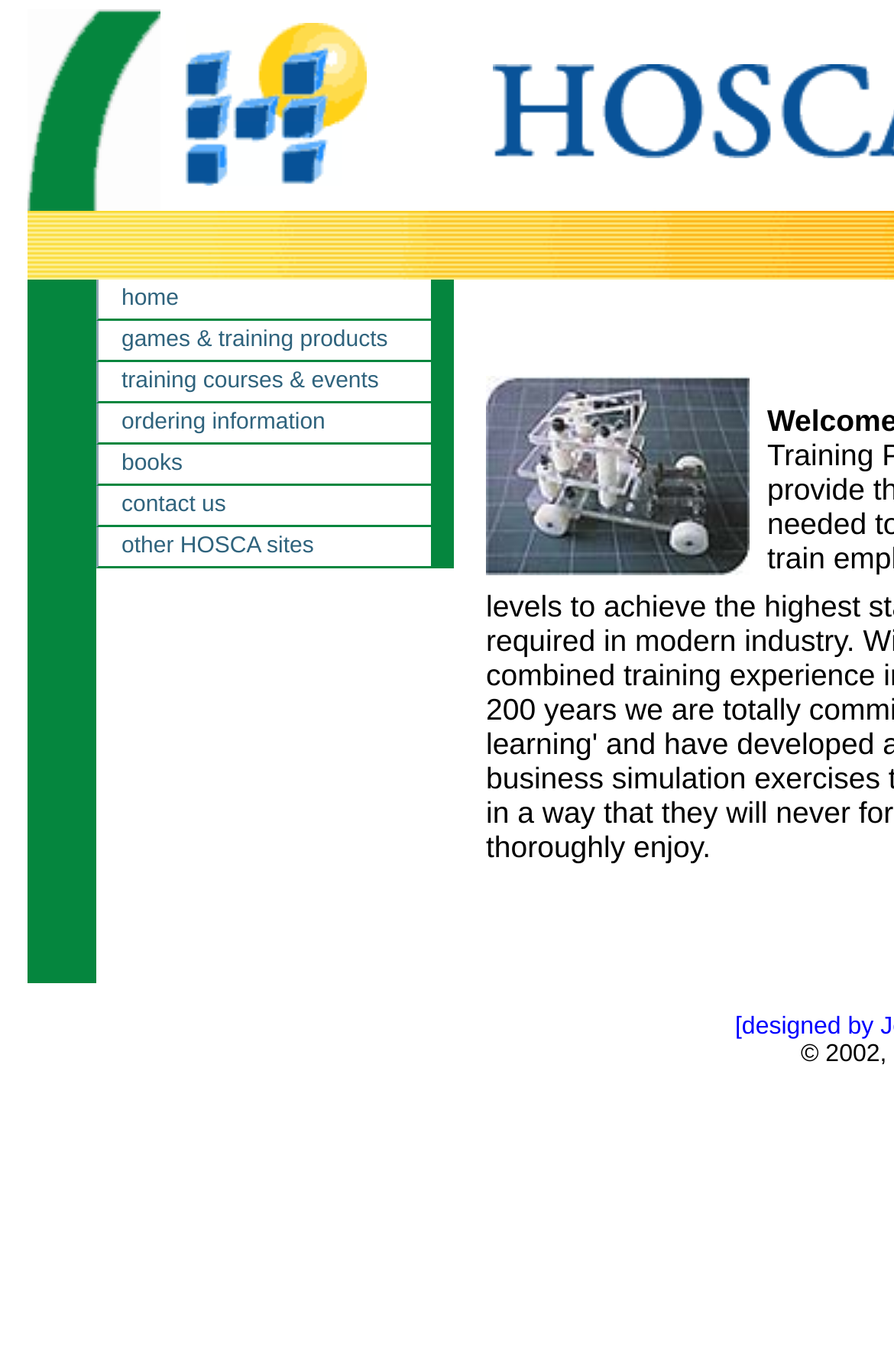Generate a thorough caption detailing the webpage content.

The webpage is about HOSCA Training Products Ltd., which provides employee training equipment and courses. At the top left corner, there is a logo image of the company. Next to the logo, there are three more images, possibly representing different aspects of the company's products or services.

Below the top section, there is a navigation menu that spans across the page, containing links to various sections of the website, including "home", "games & training products", "training courses & events", "ordering information", "books", "contact us", and "other HOSCA sites". These links are arranged horizontally, with equal spacing between them.

On the right side of the page, there is a large image that takes up most of the vertical space. Below this image, there is a link that says "Click to enlarge image", which suggests that the image can be enlarged by clicking on it.

The overall layout of the page is organized, with clear sections and a prominent navigation menu. The use of images and links creates a visually appealing and interactive experience for the user.